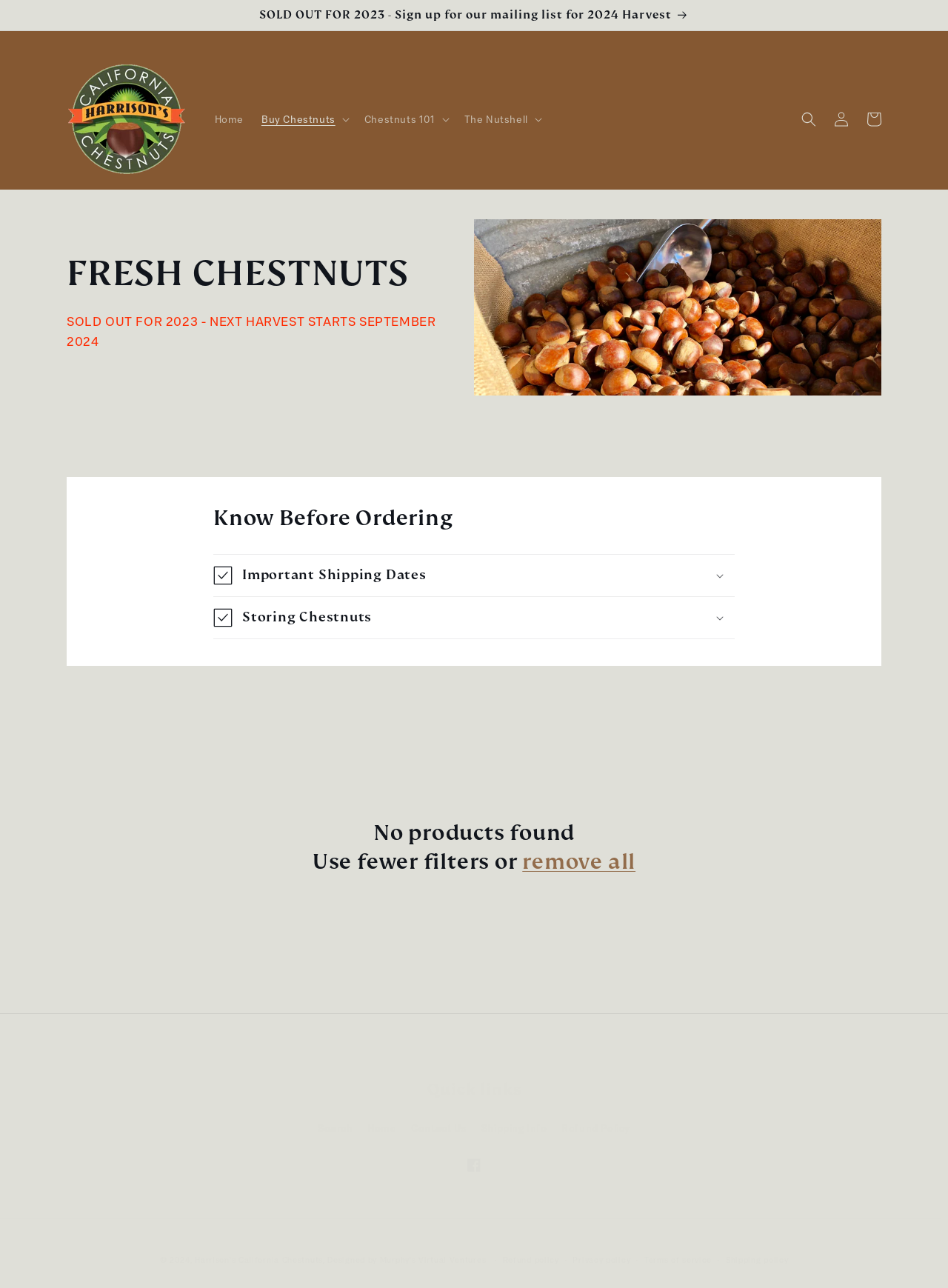Give a one-word or one-phrase response to the question: 
How many quick links are available?

6